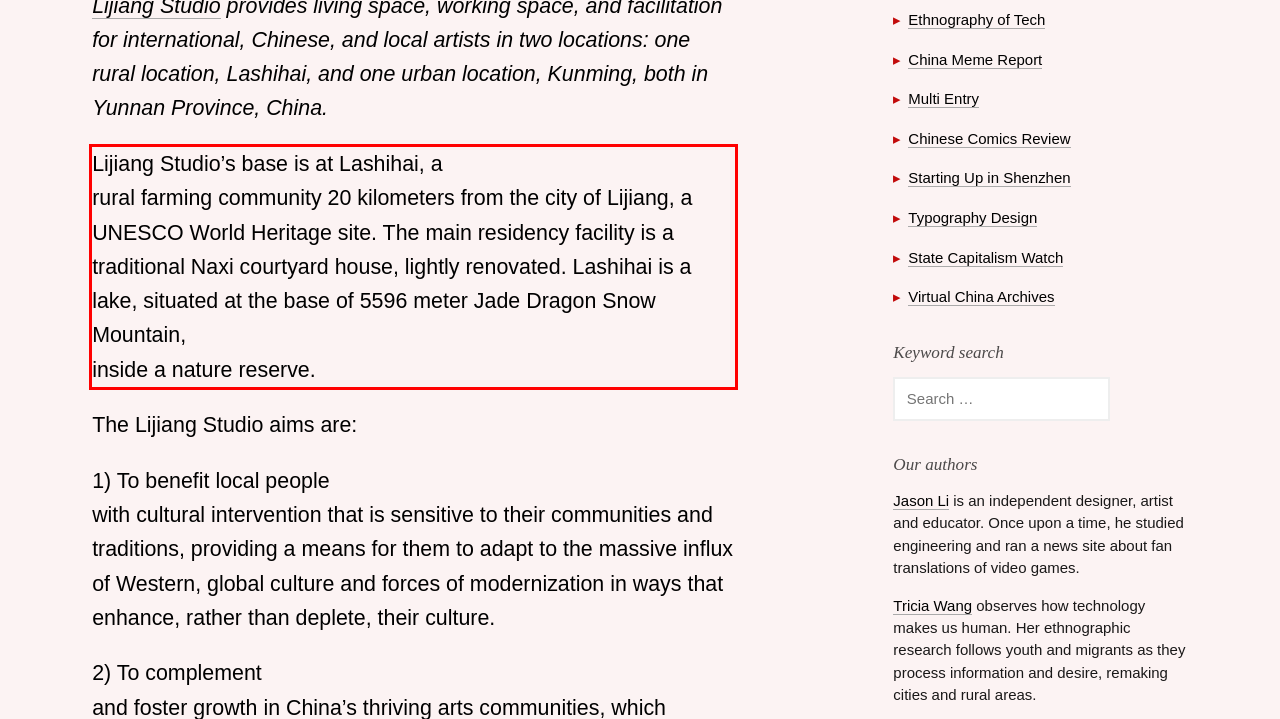Inspect the webpage screenshot that has a red bounding box and use OCR technology to read and display the text inside the red bounding box.

Lijiang Studio’s base is at Lashihai, a rural farming community 20 kilometers from the city of Lijiang, a UNESCO World Heritage site. The main residency facility is a traditional Naxi courtyard house, lightly renovated. Lashihai is a lake, situated at the base of 5596 meter Jade Dragon Snow Mountain, inside a nature reserve.